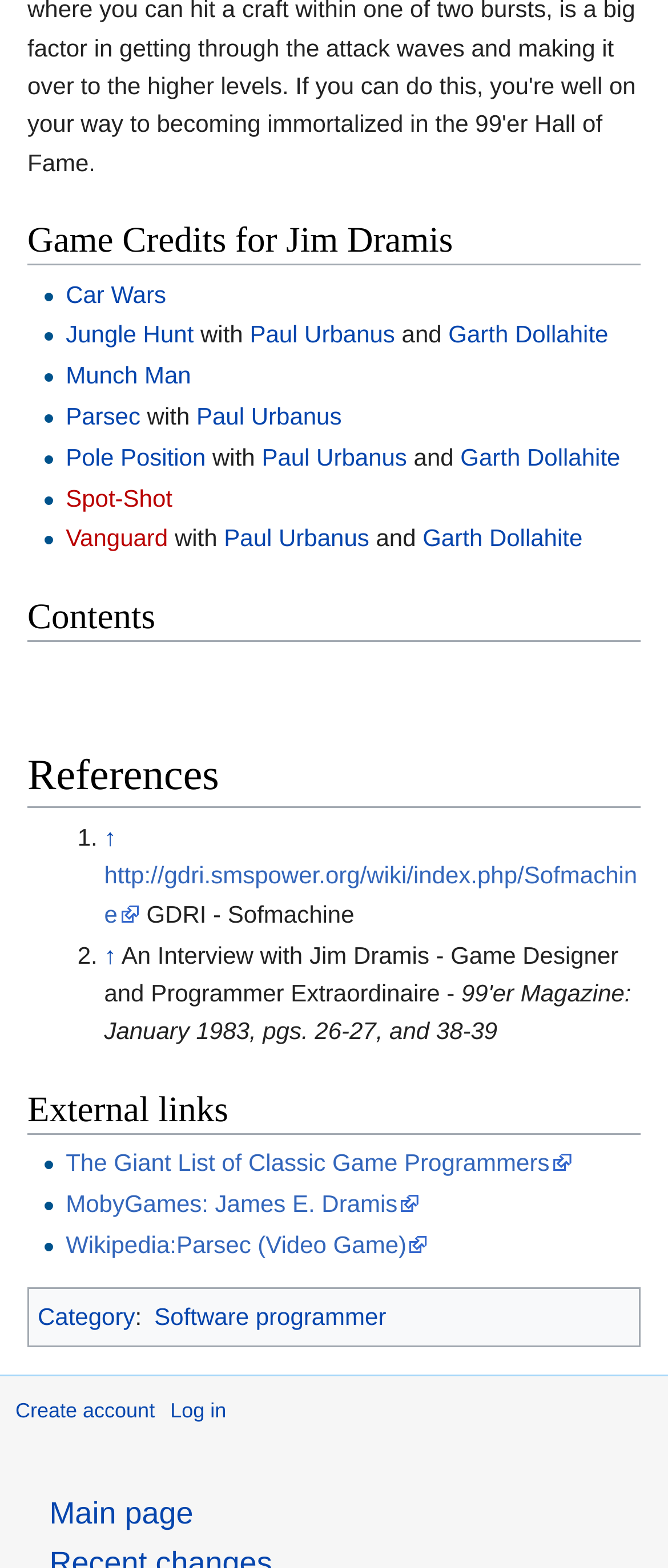Find the bounding box coordinates of the element to click in order to complete the given instruction: "Go to Car Wars."

[0.098, 0.179, 0.249, 0.196]